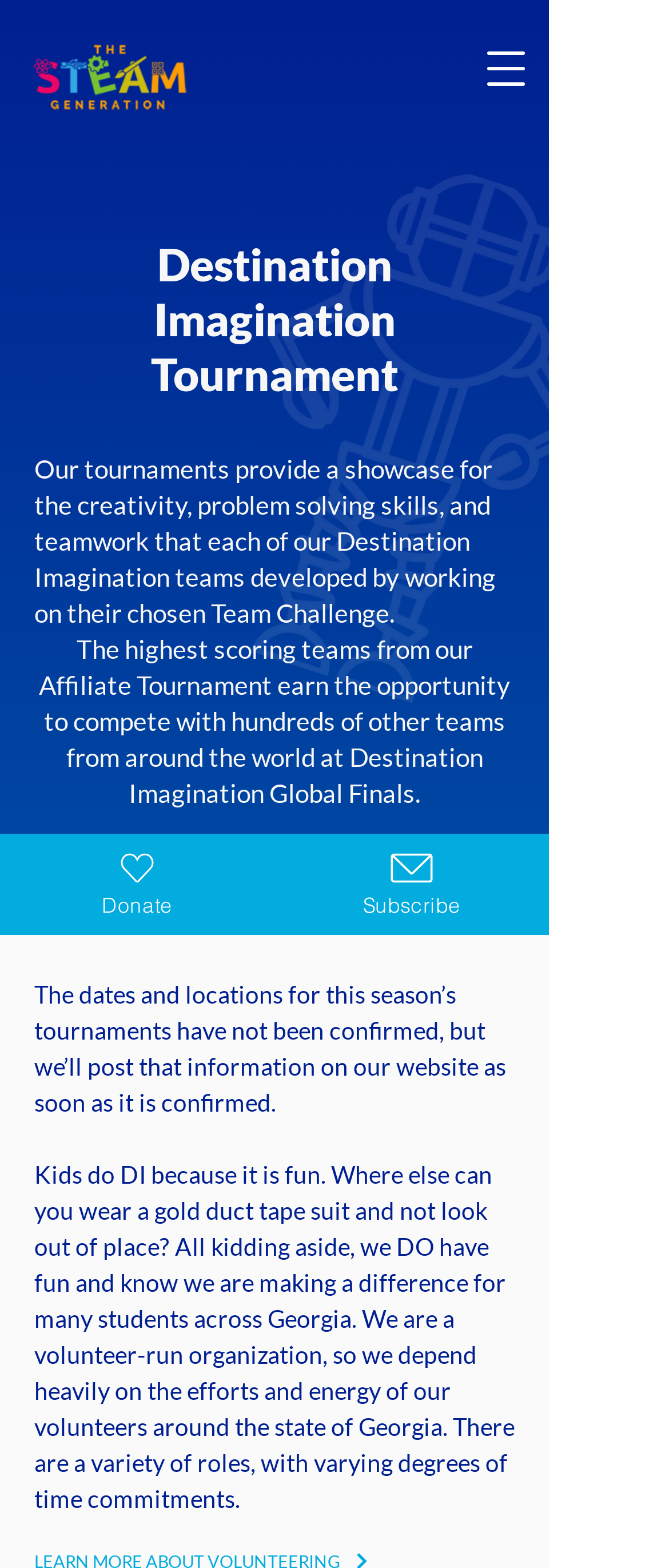Provide a brief response to the question below using a single word or phrase: 
Why do kids participate in Destination Imagination?

It is fun